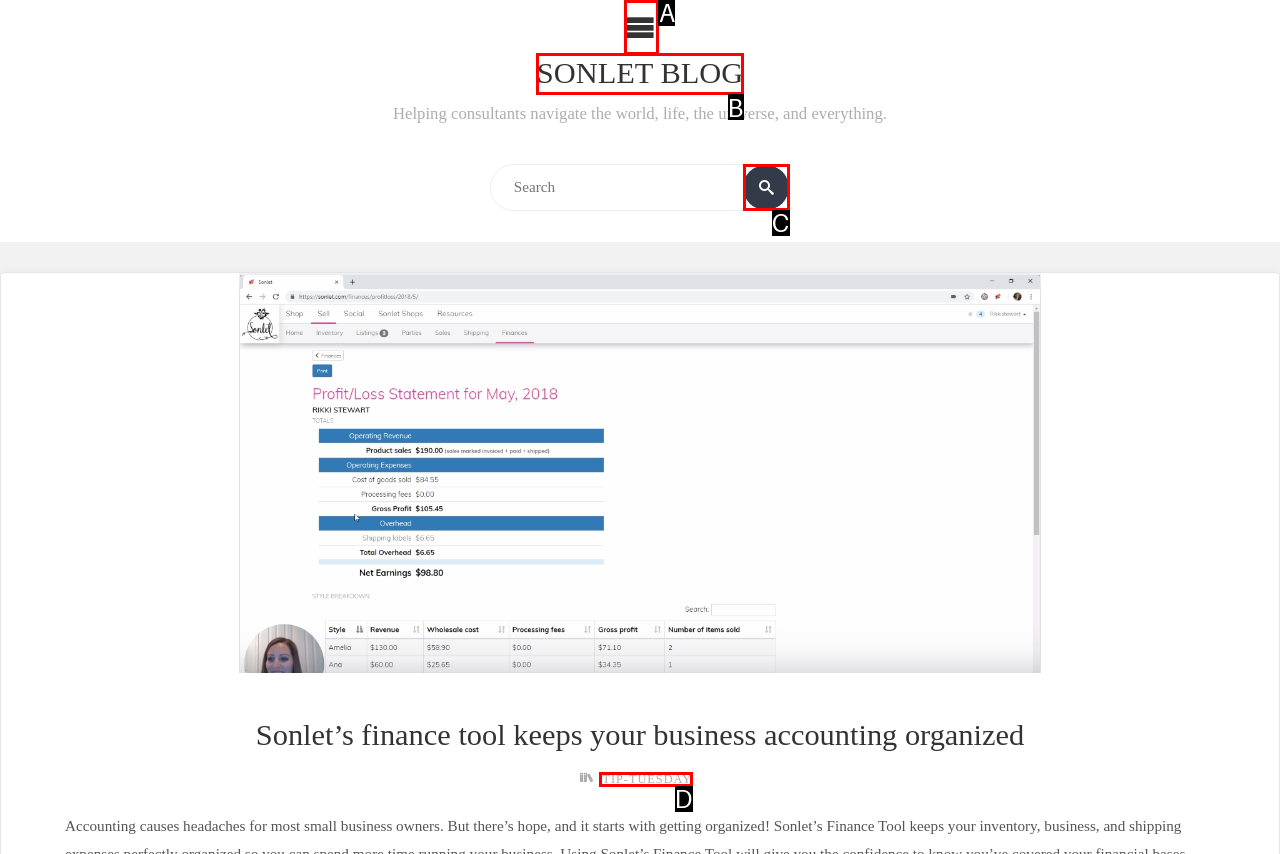Please identify the UI element that matches the description: Search
Respond with the letter of the correct option.

C